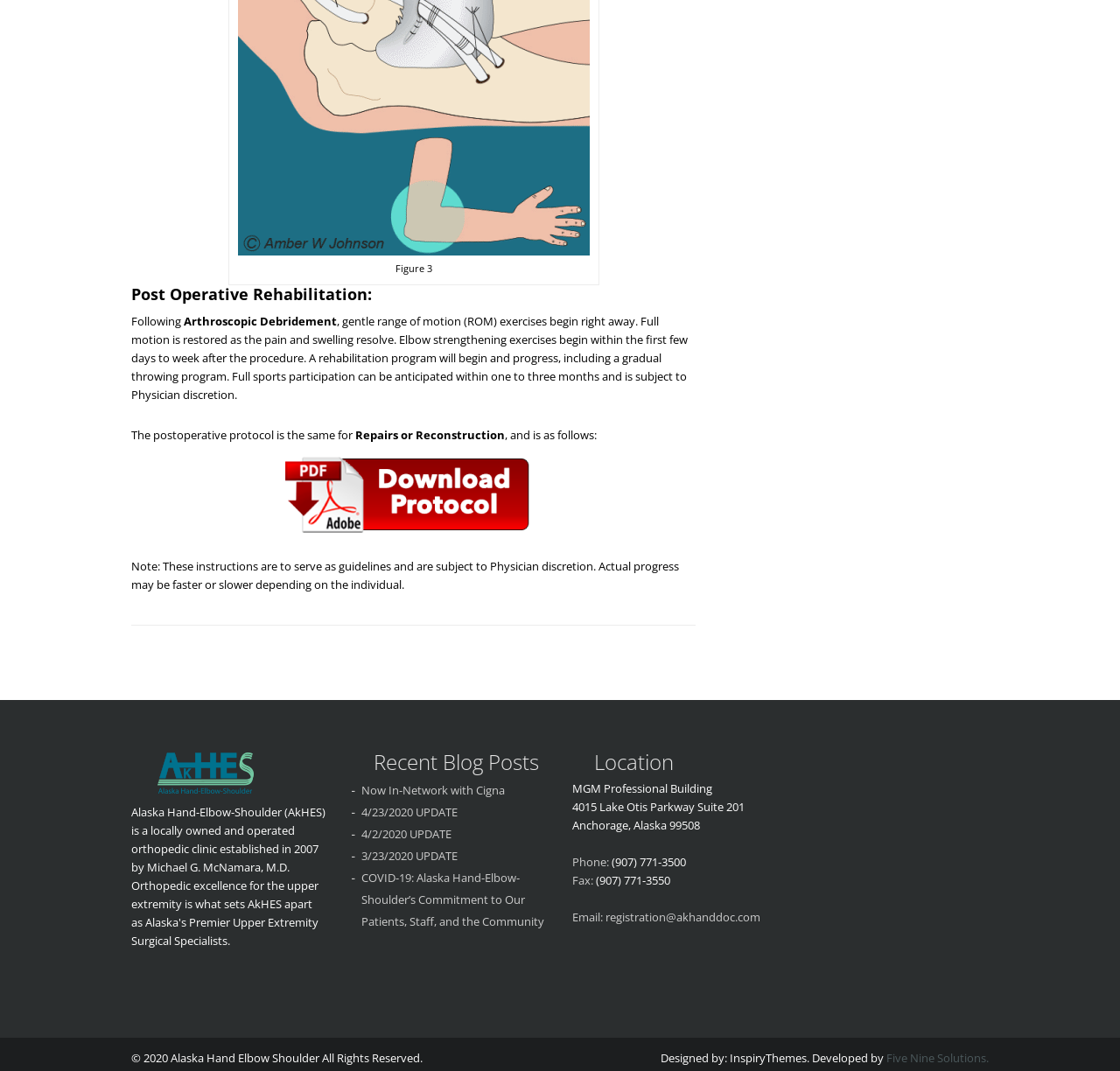Determine the bounding box coordinates of the clickable element necessary to fulfill the instruction: "Read the blog post about Now In-Network with Cigna". Provide the coordinates as four float numbers within the 0 to 1 range, i.e., [left, top, right, bottom].

[0.323, 0.73, 0.451, 0.745]